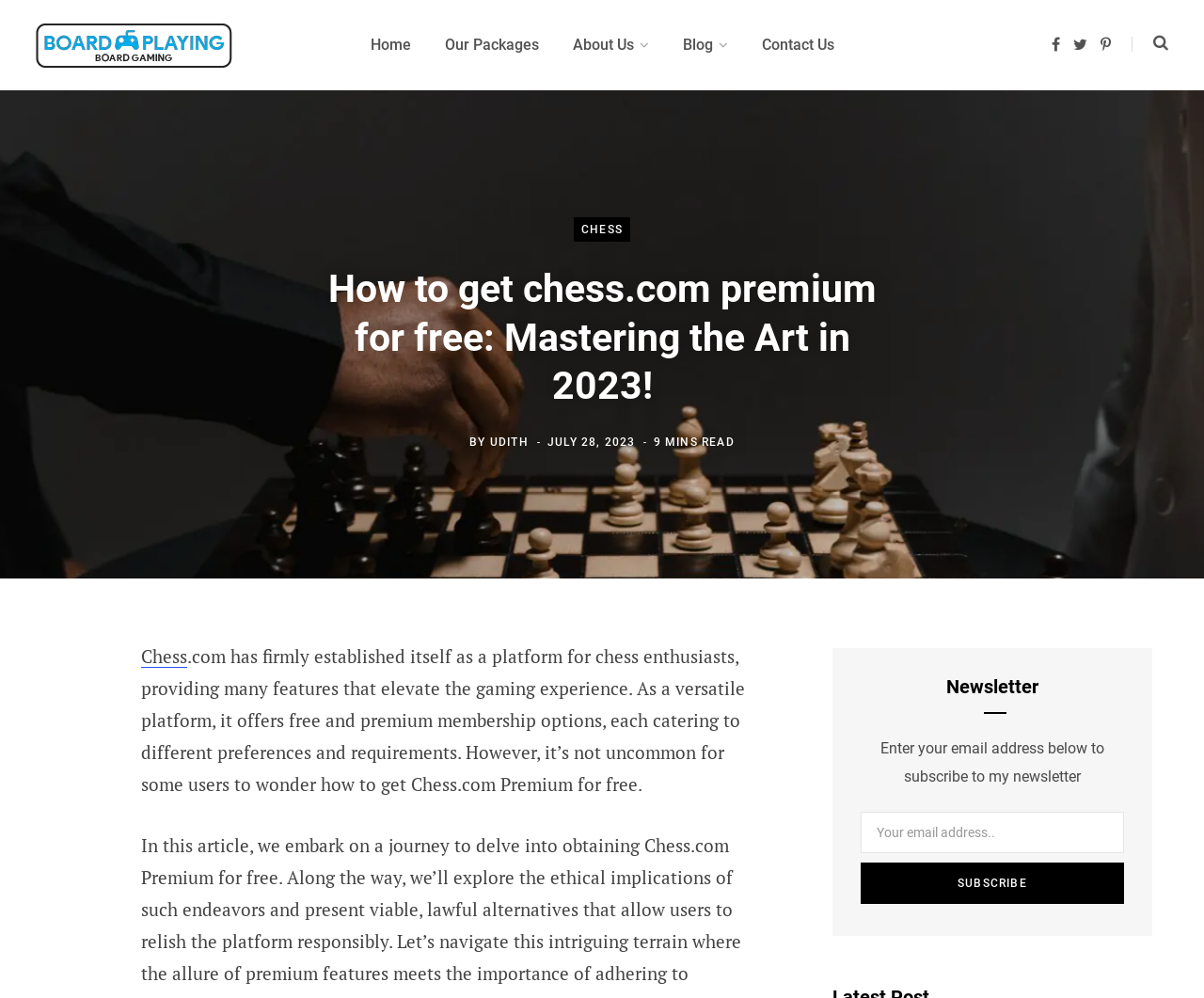Provide an in-depth caption for the elements present on the webpage.

This webpage is about getting Chess.com Premium for free in 2023. At the top, there is a navigation menu with links to "Home", "Our Packages", "About Us", "Blog", and "Contact Us". Below the navigation menu, there are social media links to Facebook, Twitter, and Pinterest.

The main content of the webpage starts with a heading that reads "How to get chess.com premium for free: Mastering the Art in 2023!" followed by the author's name "UDITH" and the date "JULY 28, 2023". The article has a estimated reading time of 9 minutes.

The article begins by introducing Chess.com as a platform for chess enthusiasts, offering free and premium membership options. It then raises the question of how to get Chess.com Premium for free.

On the right side of the article, there is a section with a heading "Newsletter" where users can enter their email address to subscribe to the newsletter. Below the newsletter section, there is a share button with links to share the article on social media platforms.

There are a total of 5 images on the webpage, including the website's logo, social media icons, and a background image that spans the entire width of the page.